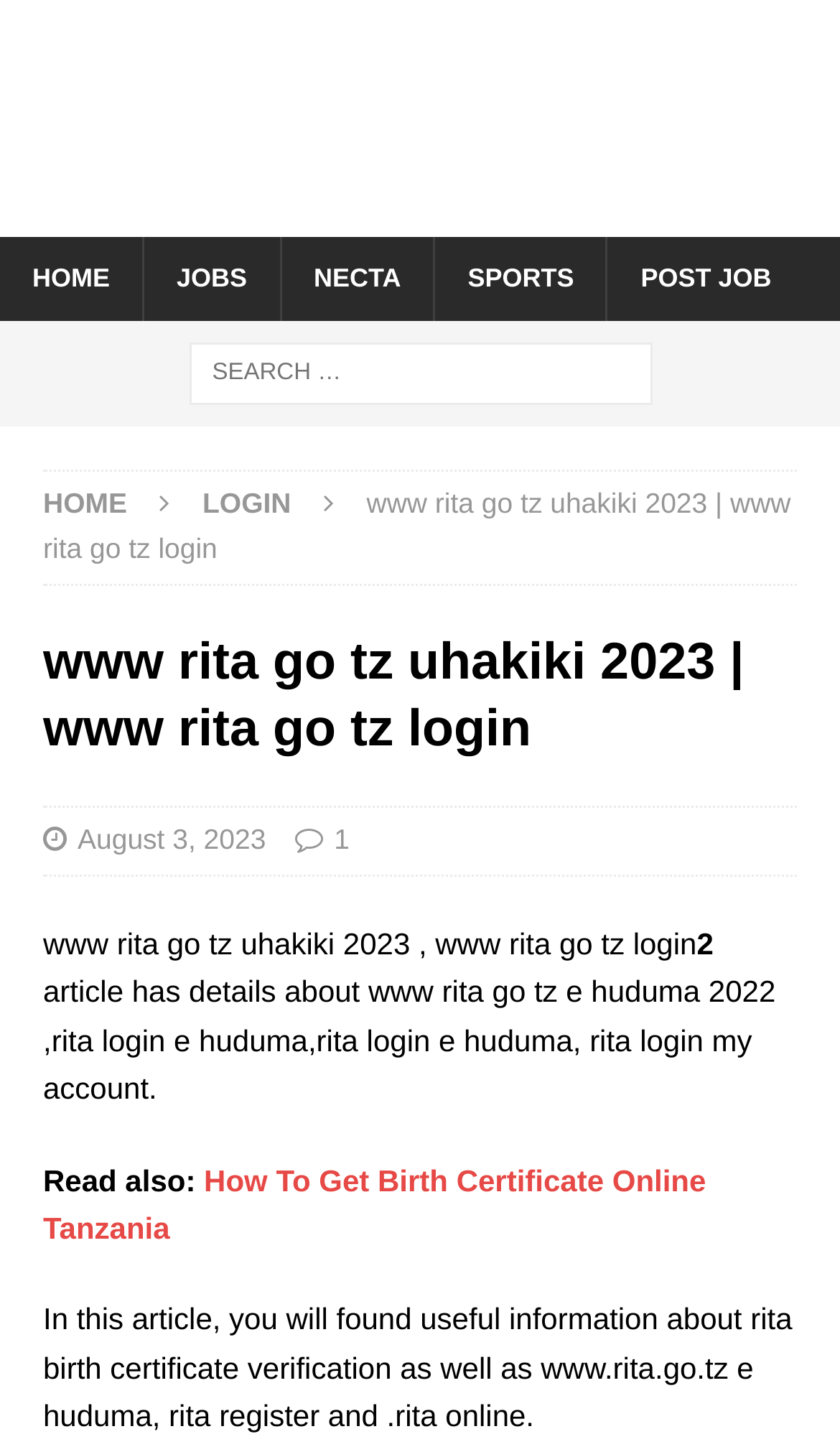Please study the image and answer the question comprehensively:
What is the topic of the article?

The topic of the article is related to Rita go tz uhakiki 2023, which is mentioned in the heading of the webpage, and the article also provides information about www rita go tz e huduma 2022, rita login e huduma, rita login e huduma, and rita login my account.